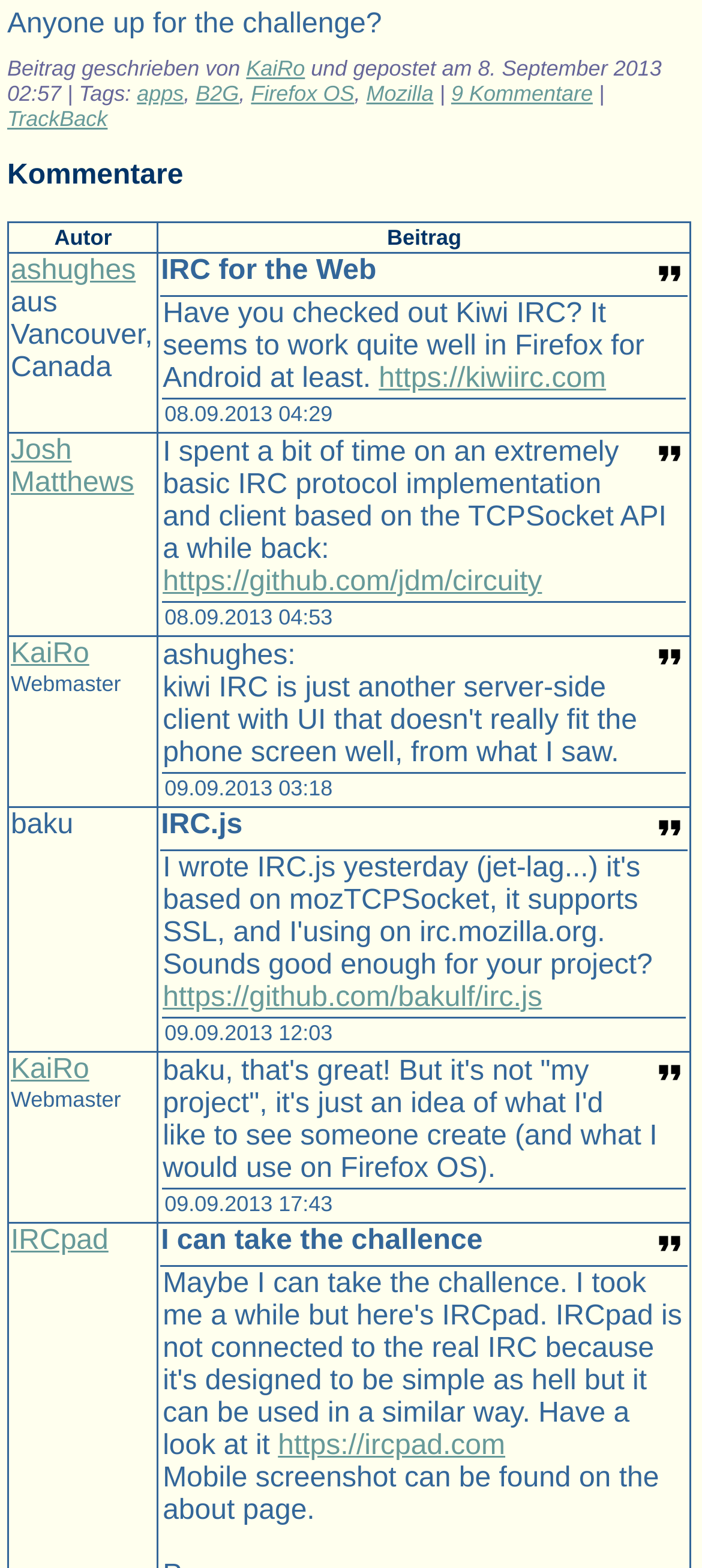Respond with a single word or phrase for the following question: 
What is the name of the IRC client mentioned in the first comment?

Kiwi IRC